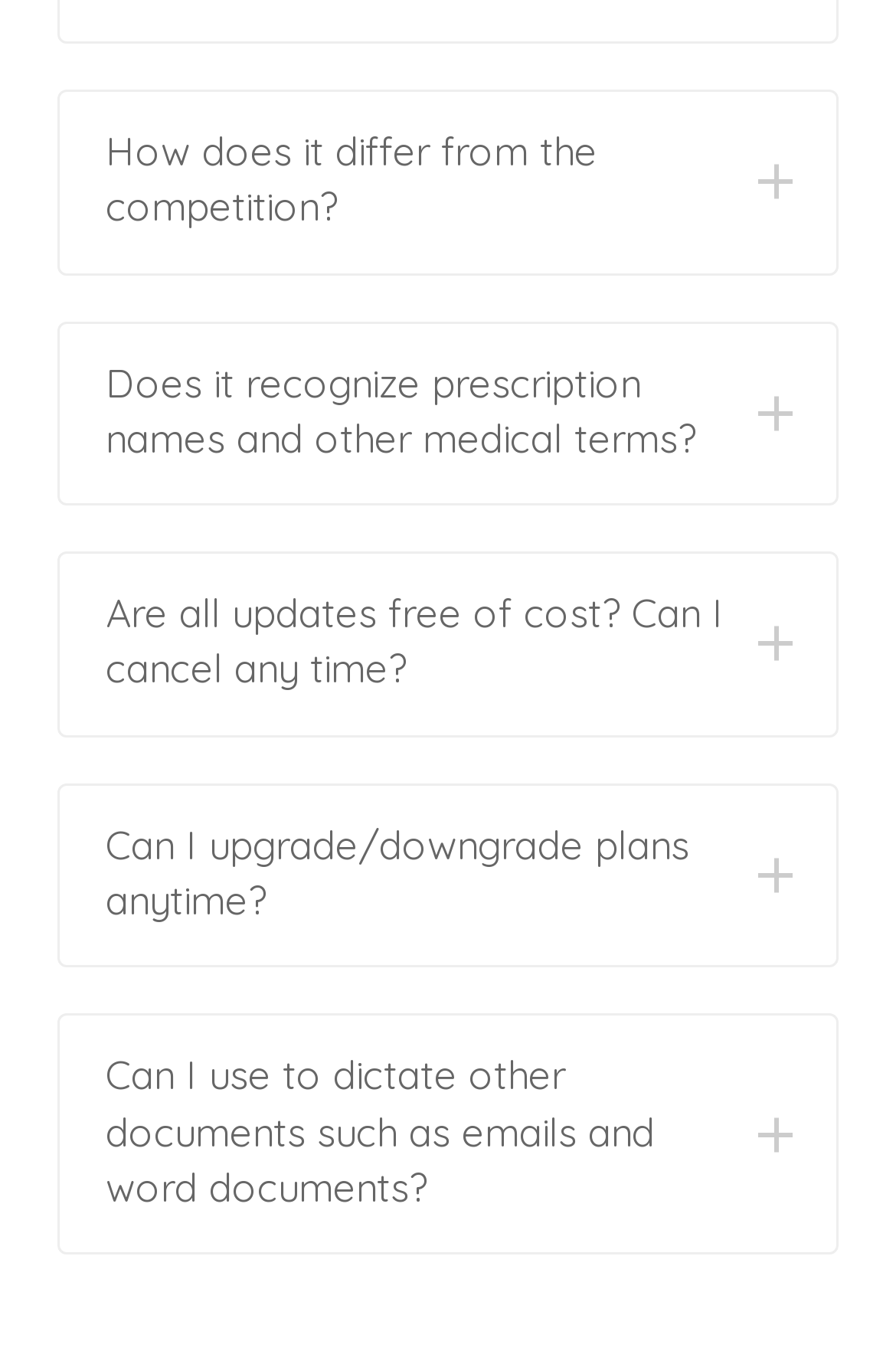By analyzing the image, answer the following question with a detailed response: Can the product be used for dictating emails and word documents?

According to the last tab on the webpage, the product can be used to dictate other documents such as emails and word documents, which suggests that it has a broader application beyond just medical terms.